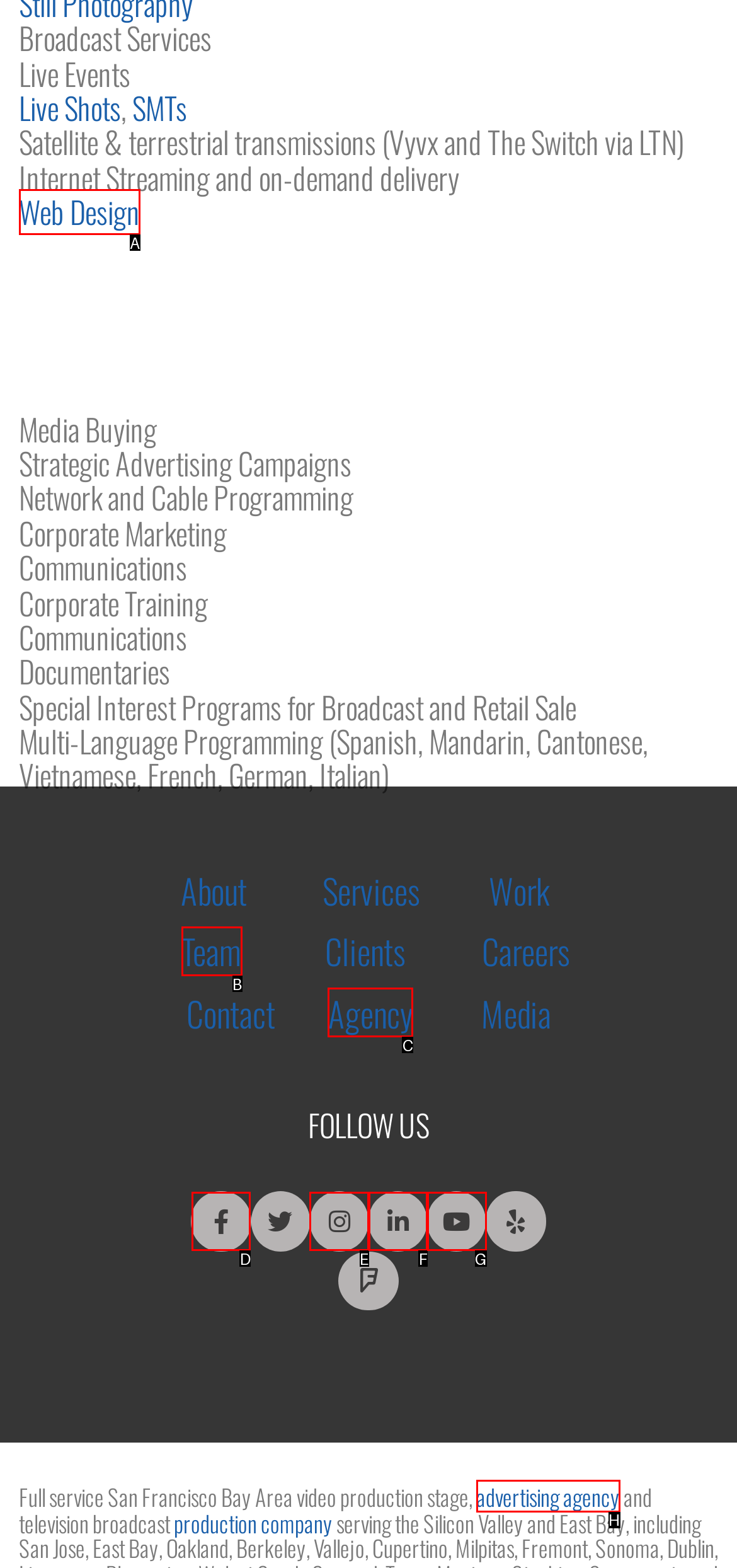Given the description: advertising agency, identify the matching option. Answer with the corresponding letter.

H